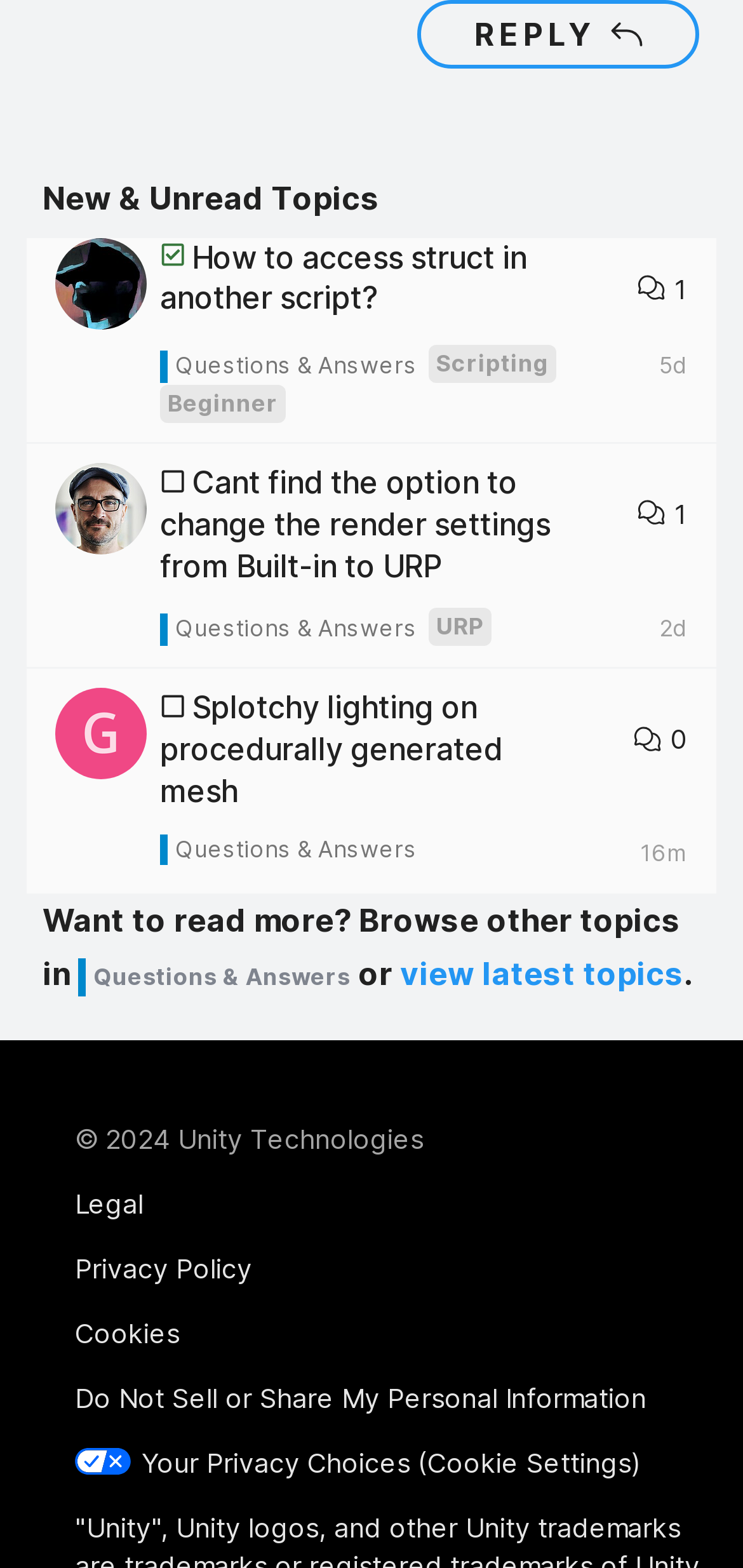Highlight the bounding box coordinates of the element that should be clicked to carry out the following instruction: "View profile of 'VRARDAJ'". The coordinates must be given as four float numbers ranging from 0 to 1, i.e., [left, top, right, bottom].

[0.074, 0.168, 0.197, 0.189]